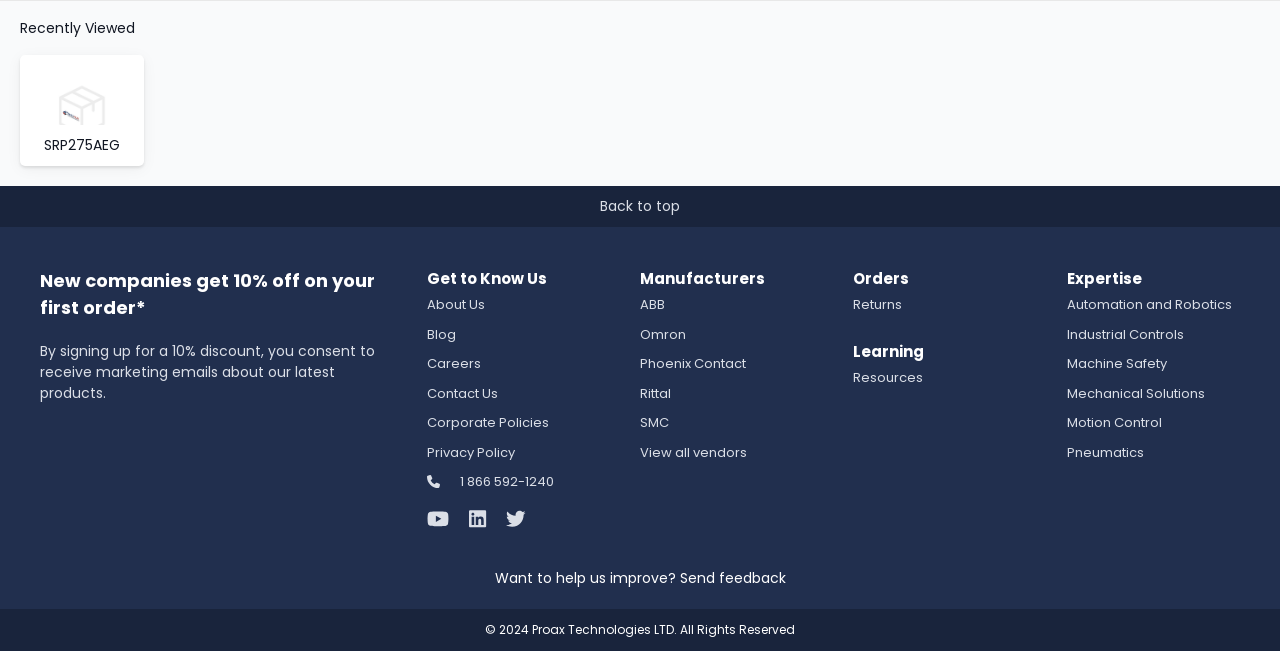Identify the bounding box coordinates for the element you need to click to achieve the following task: "Learn about the company". The coordinates must be four float values ranging from 0 to 1, formatted as [left, top, right, bottom].

[0.333, 0.453, 0.379, 0.482]